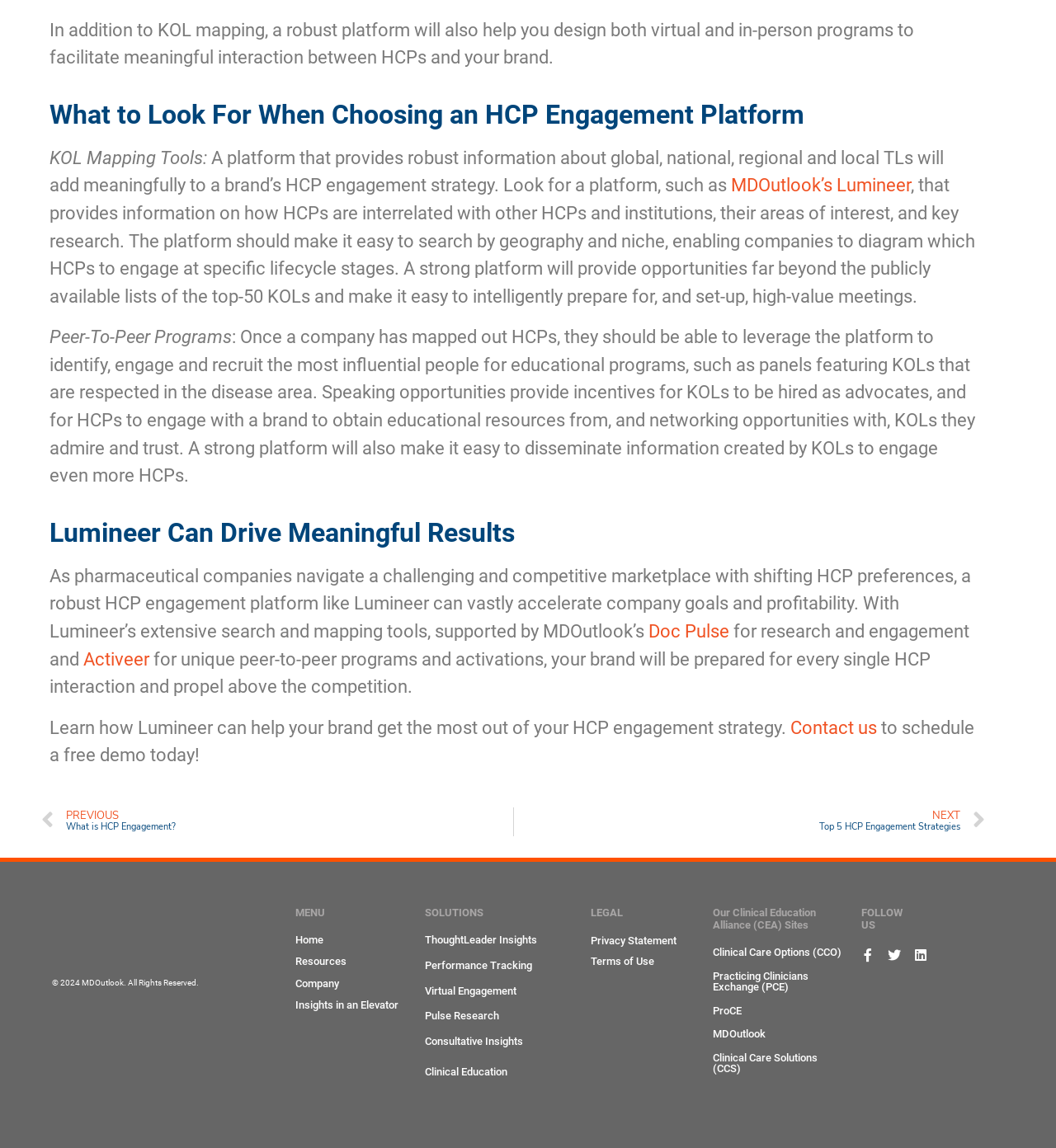Please examine the image and provide a detailed answer to the question: What is Lumineer?

Lumineer is mentioned throughout the webpage as a platform that can help with HCP engagement. It is described as providing robust information about global, national, regional, and local thought leaders, and enabling companies to design virtual and in-person programs to facilitate meaningful interactions between HCPs and their brand.